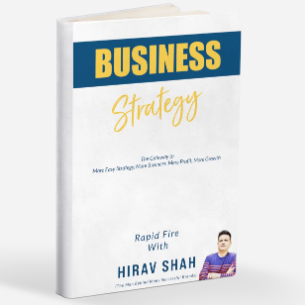Answer the question in one word or a short phrase:
What is the profession of the person in the photo?

Author